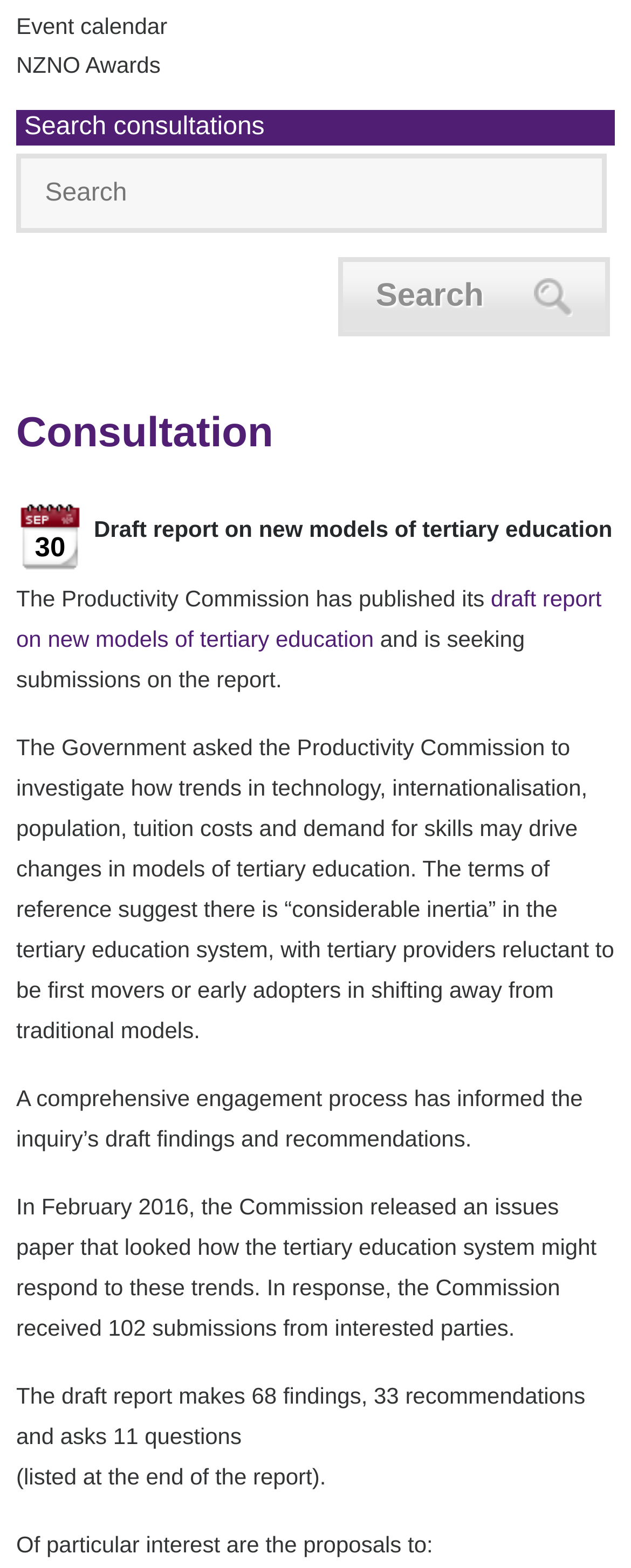Given the description NZNO Awards, predict the bounding box coordinates of the UI element. Ensure the coordinates are in the format (top-left x, top-left y, bottom-right x, bottom-right y) and all values are between 0 and 1.

[0.026, 0.033, 0.254, 0.05]